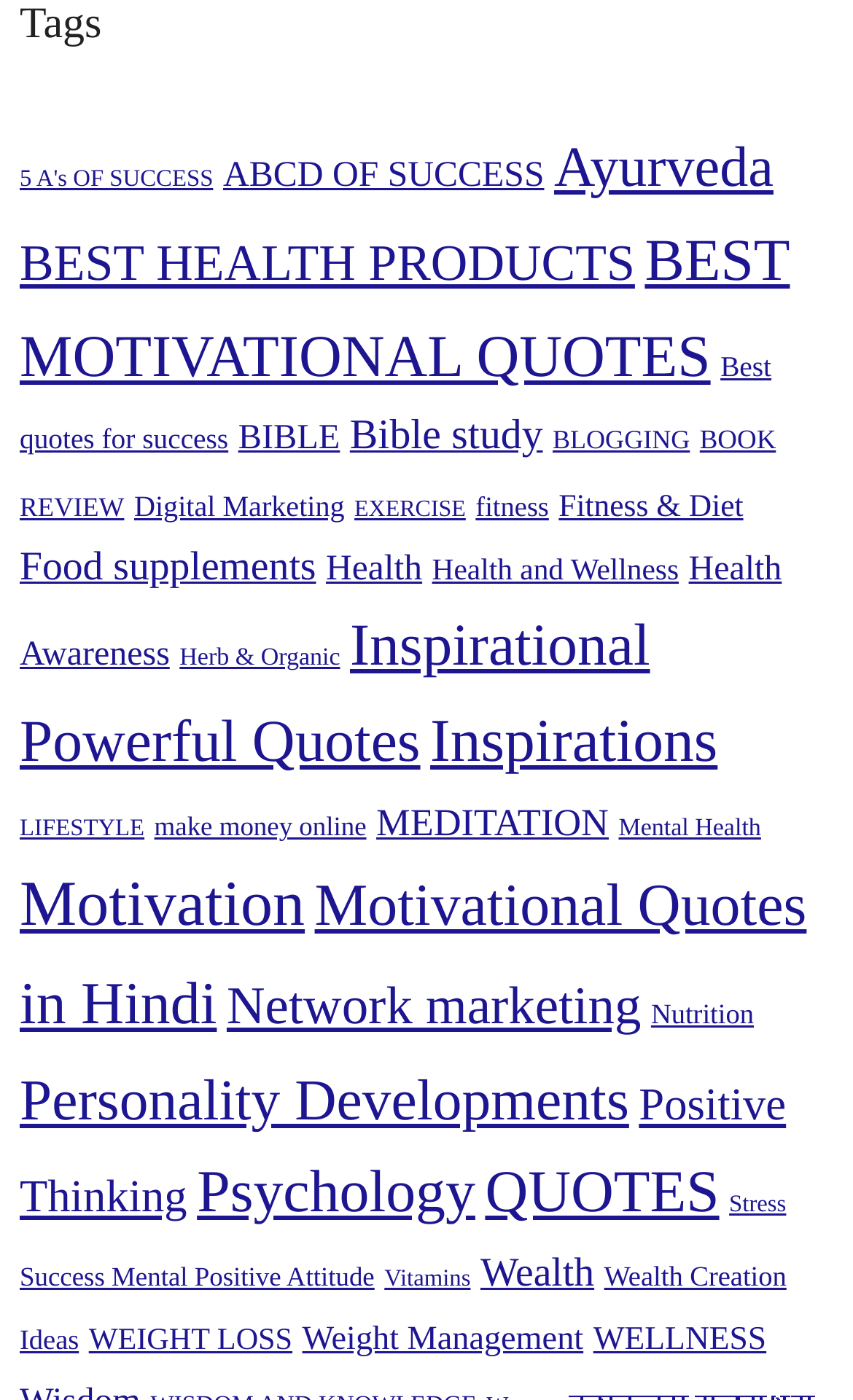What is the main topic of this webpage?
Could you please answer the question thoroughly and with as much detail as possible?

Based on the numerous links on the webpage, it appears that the main topic is related to success and wellness, with subtopics such as motivational quotes, health, fitness, and personal development.